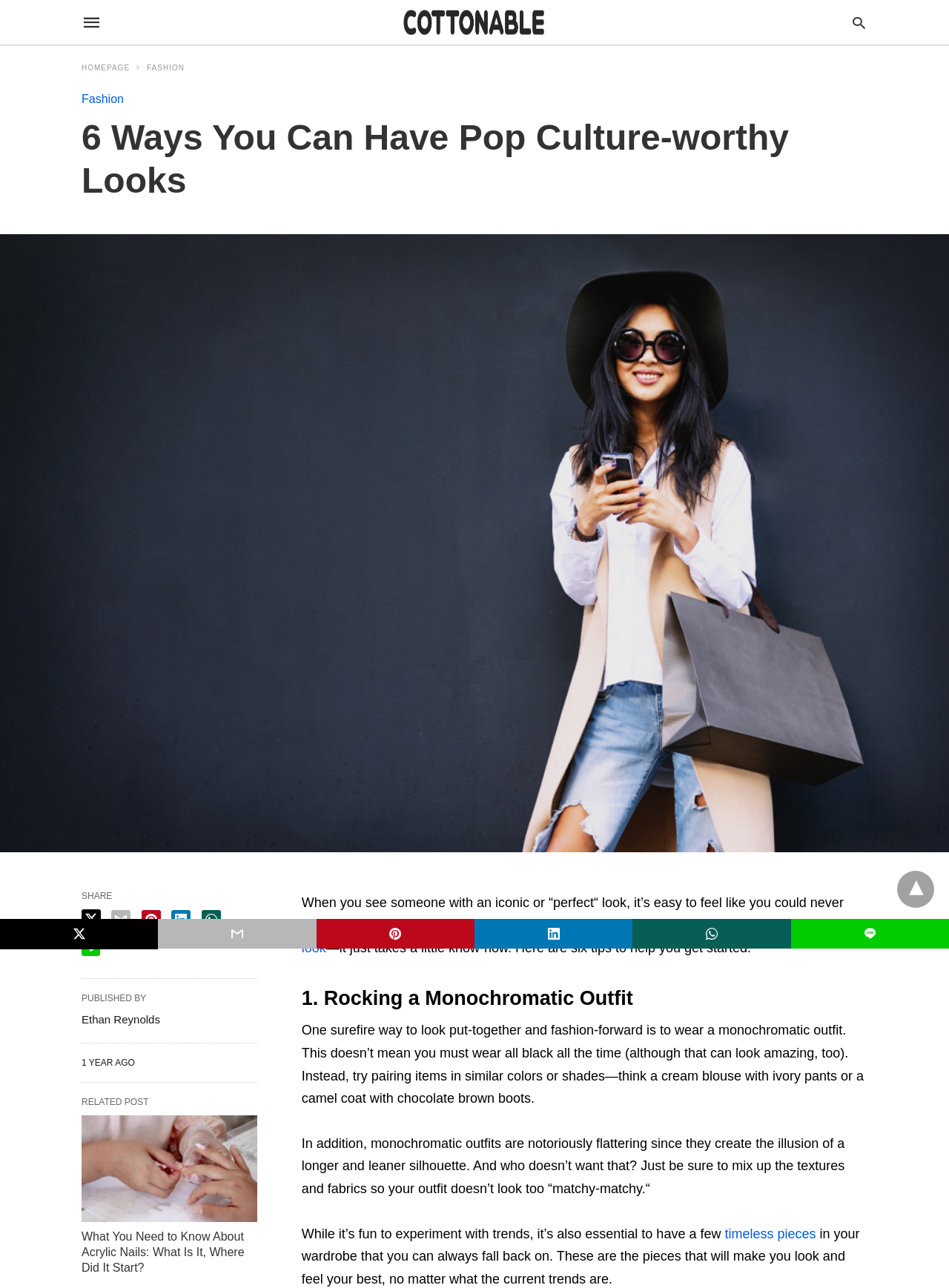Extract the main title from the webpage and generate its text.

6 Ways You Can Have Pop Culture-worthy Looks